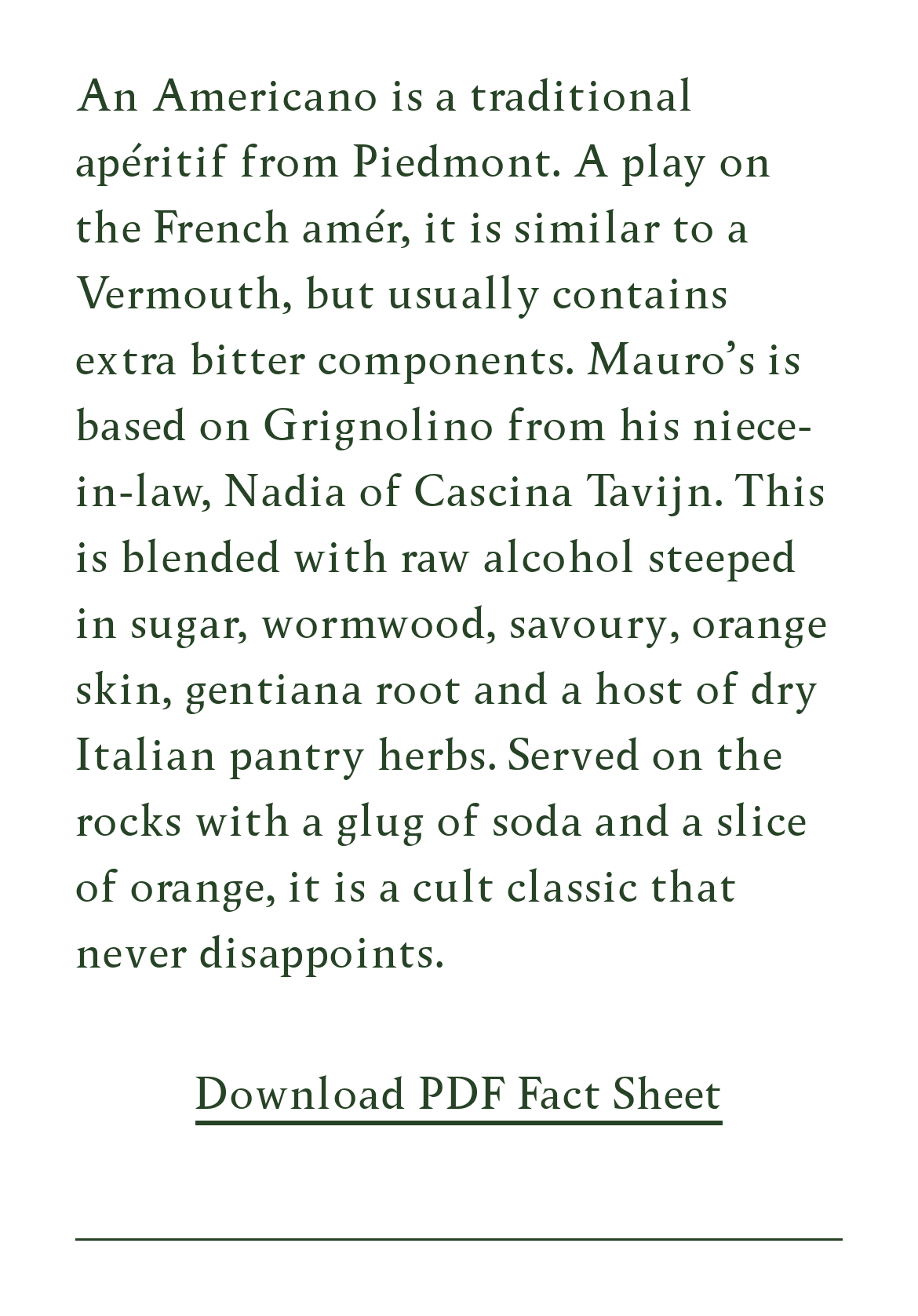Extract the bounding box for the UI element that matches this description: "Download PDF Fact Sheet".

[0.212, 0.809, 0.788, 0.855]